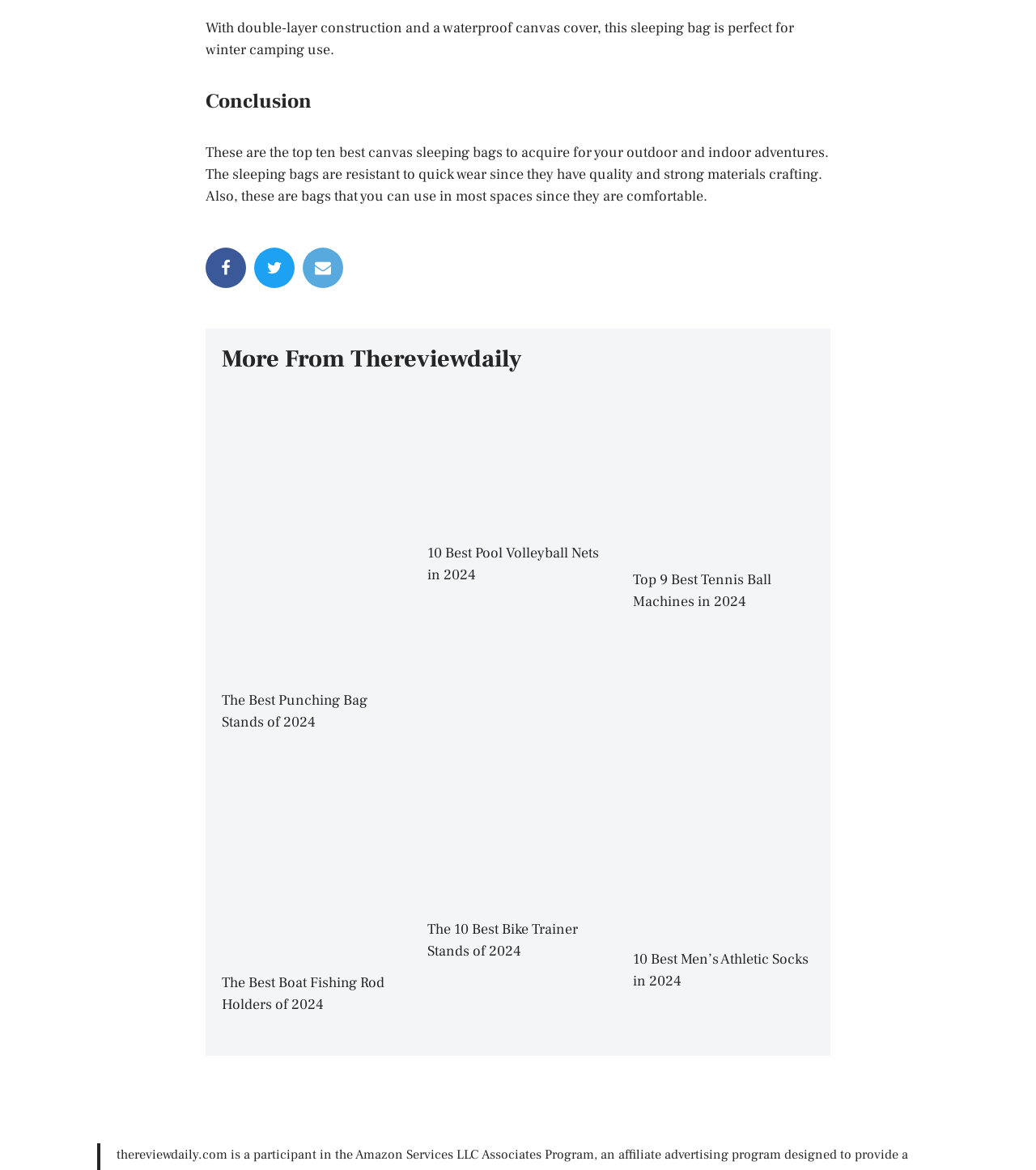Could you determine the bounding box coordinates of the clickable element to complete the instruction: "Visit The Best Punching Bag Stands of 2024"? Provide the coordinates as four float numbers between 0 and 1, i.e., [left, top, right, bottom].

[0.214, 0.59, 0.354, 0.625]